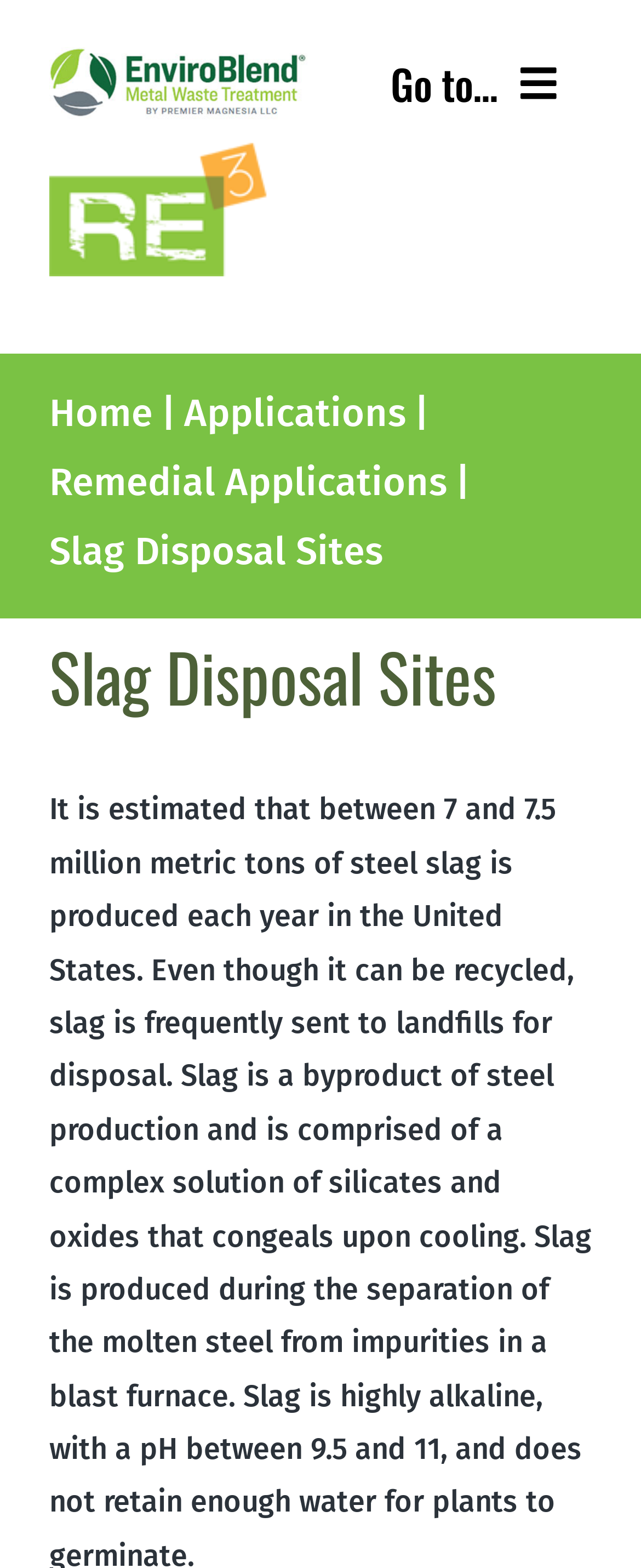Determine the bounding box coordinates of the clickable region to follow the instruction: "Open the PRODUCT INFO submenu".

[0.81, 0.106, 1.0, 0.164]